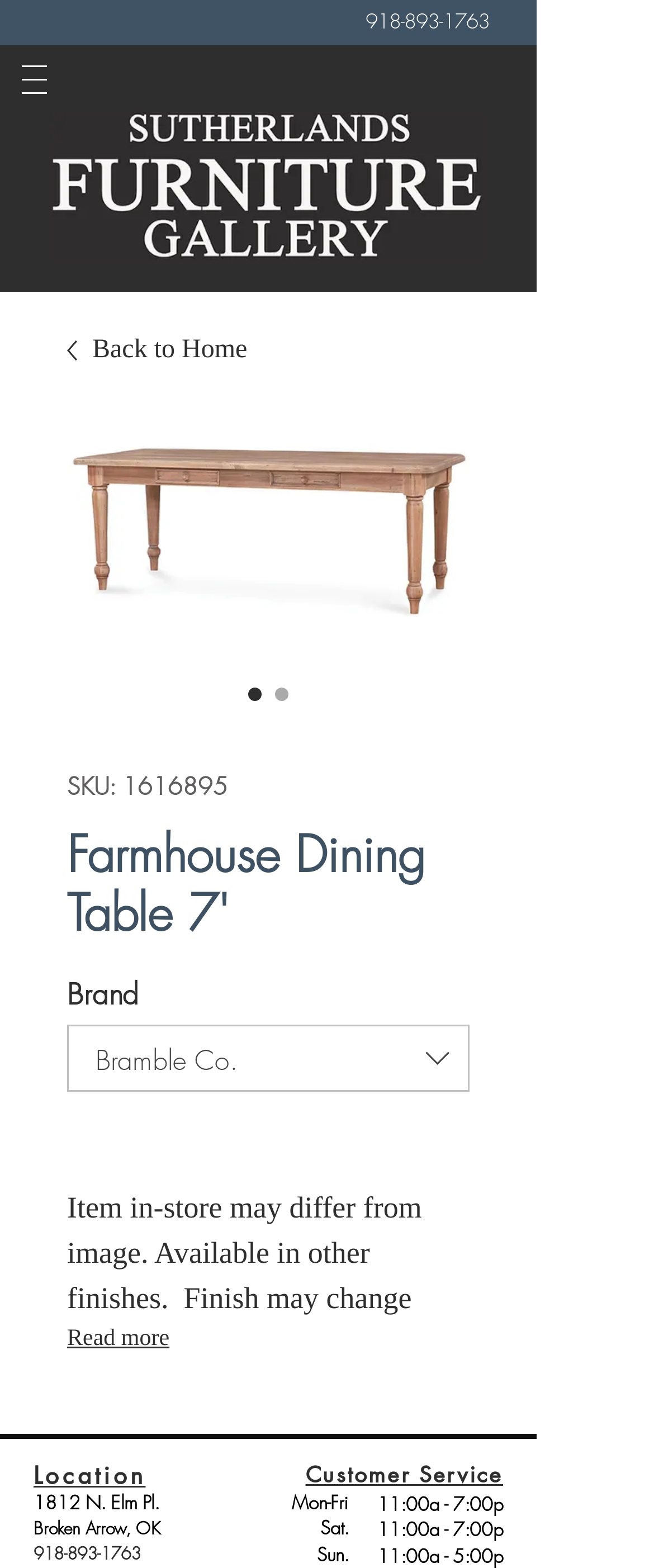Refer to the image and answer the question with as much detail as possible: What is the phone number of the store?

I found the phone number by looking at the link element with the text '918-893-1763' which is located at the top and bottom of the page, indicating that it is the phone number of the store.